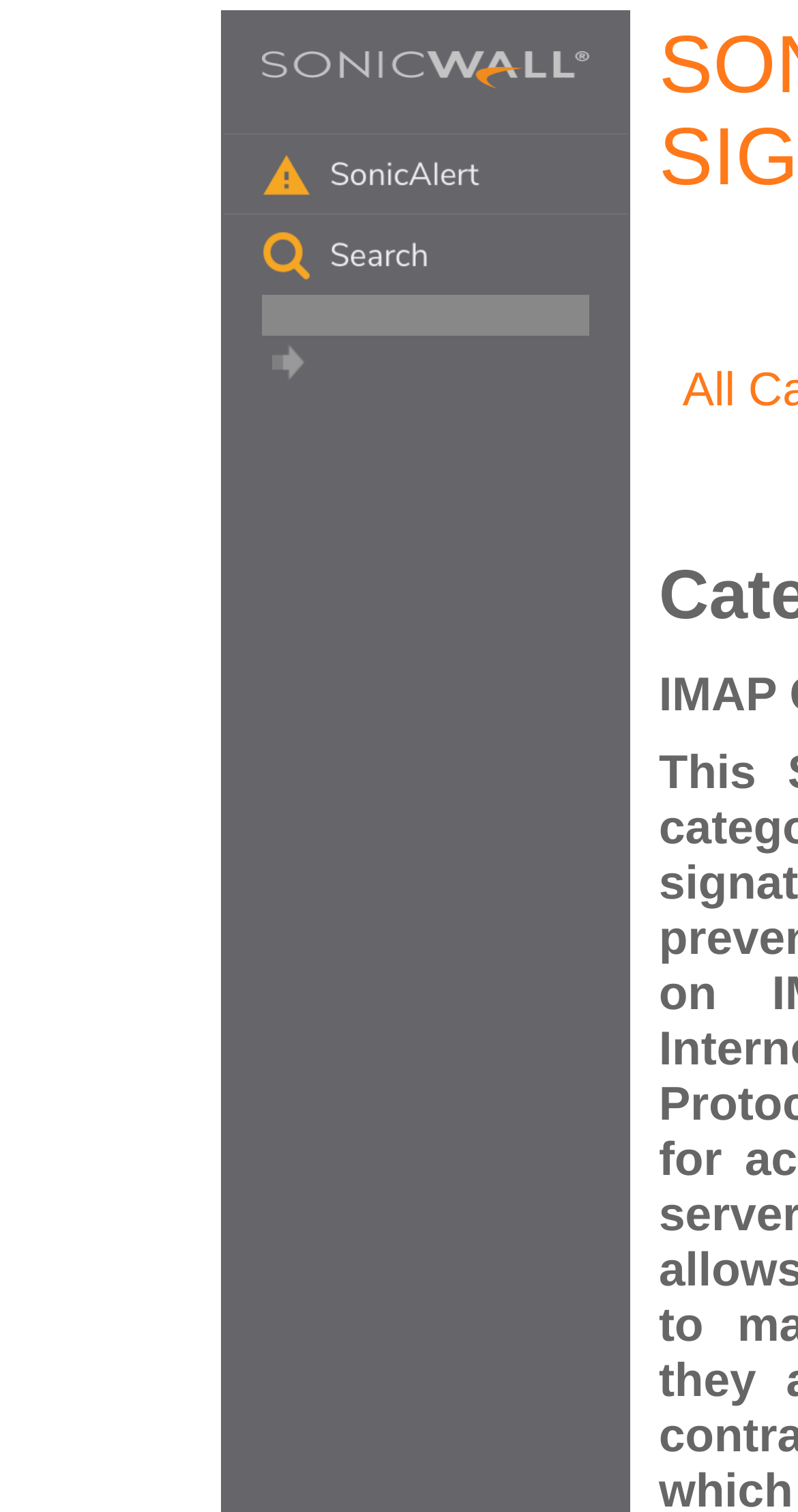What is the function of the 'go' button?
Please use the image to provide a one-word or short phrase answer.

To submit search queries